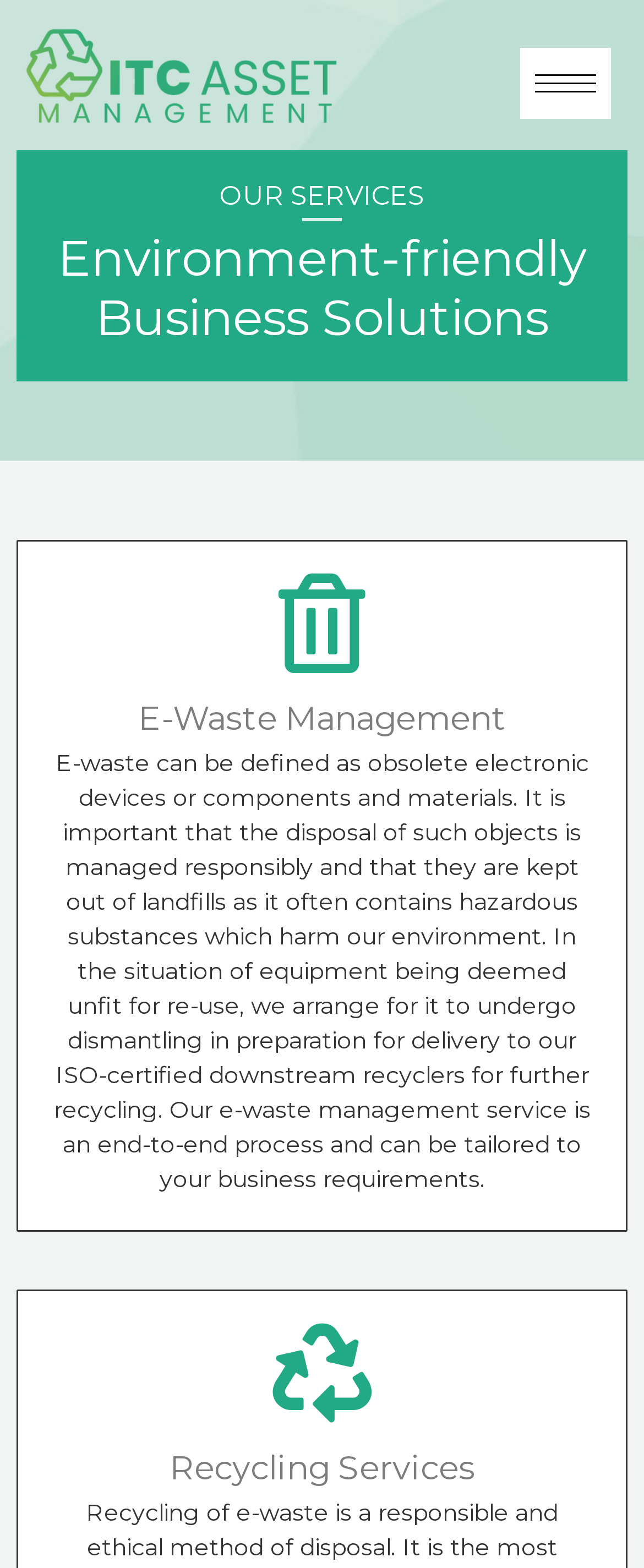What happens to equipment deemed unfit for re-use?
Based on the screenshot, give a detailed explanation to answer the question.

Based on the webpage, when equipment is deemed unfit for re-use, it undergoes dismantling in preparation for delivery to ISO-certified downstream recyclers for further recycling, as stated in the description of the e-waste management service.